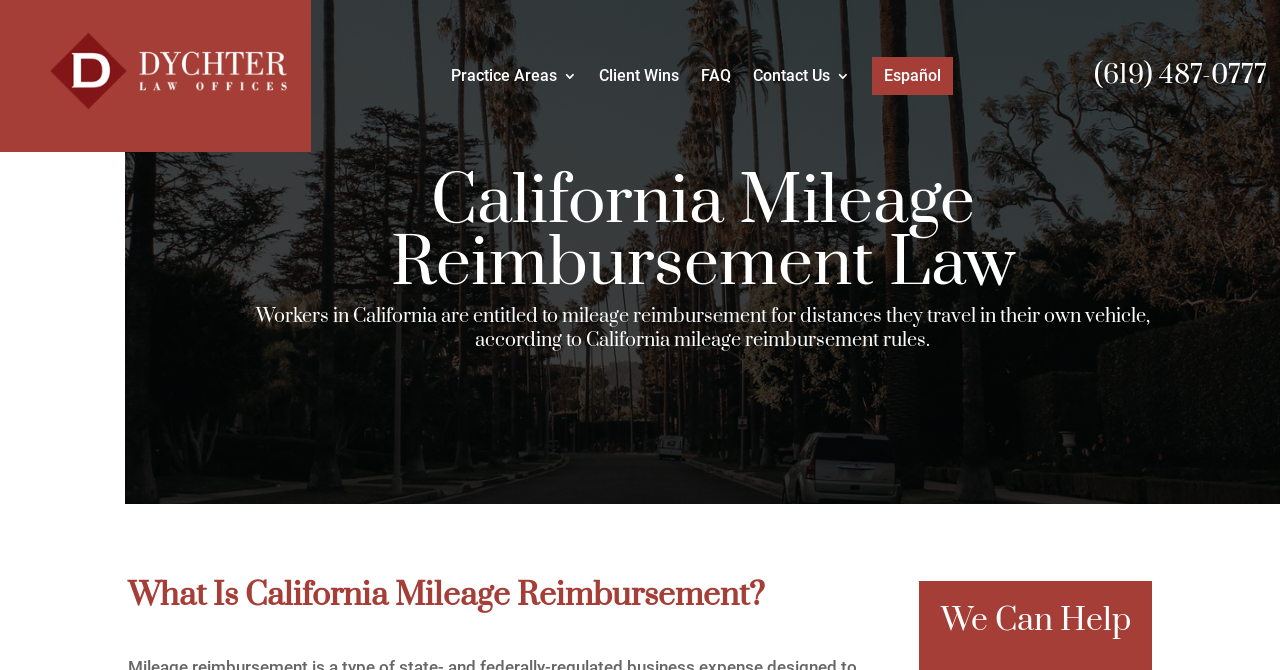Refer to the image and answer the question with as much detail as possible: What is the tone of the webpage?

The webpage provides information about California mileage reimbursement rules and laws, and the headings and static text are written in a neutral and informative tone, suggesting that the purpose of the webpage is to educate or inform users rather than to persuade or entertain them.